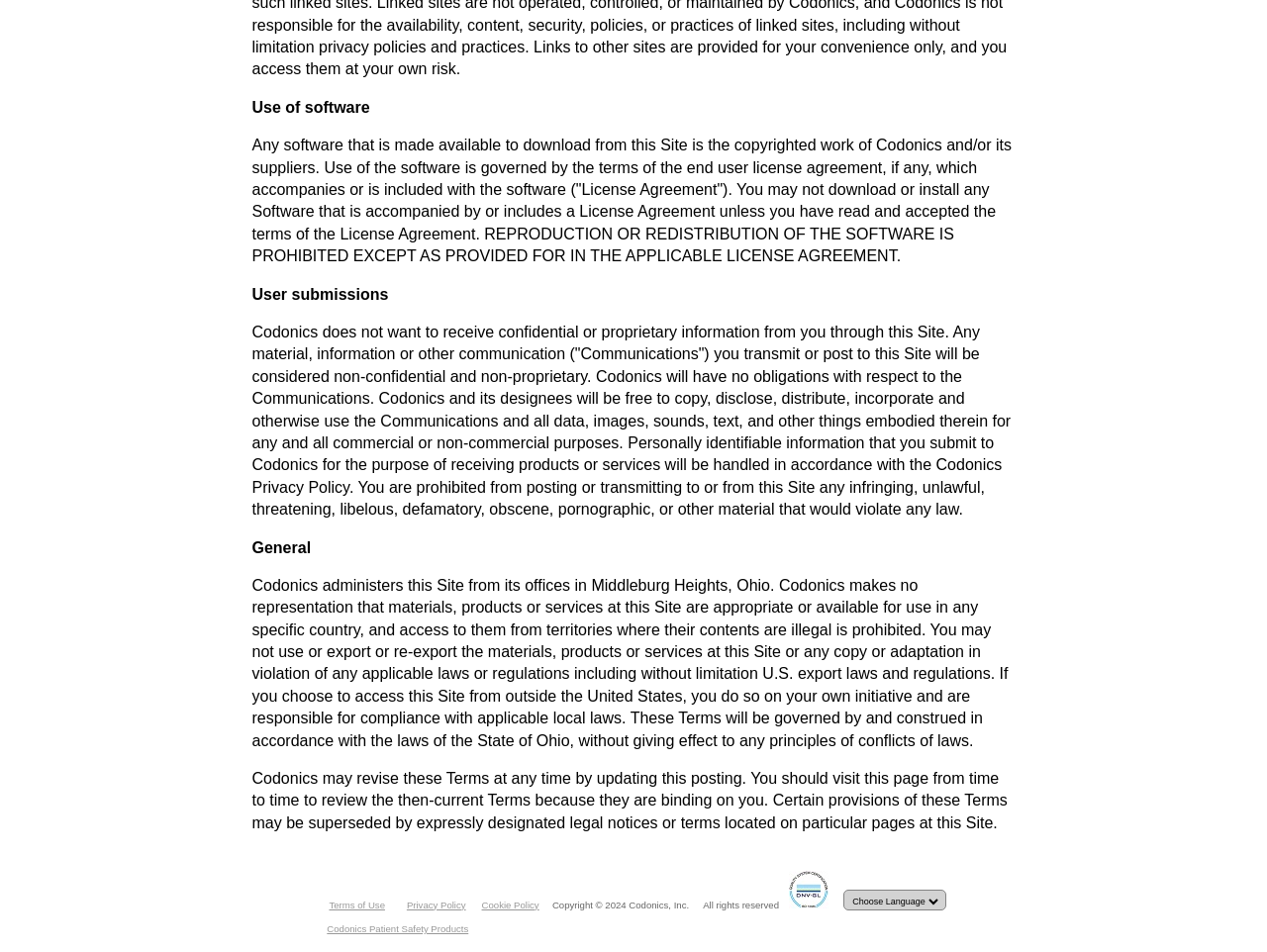Provide a brief response in the form of a single word or phrase:
What type of element is used to select a language?

combobox